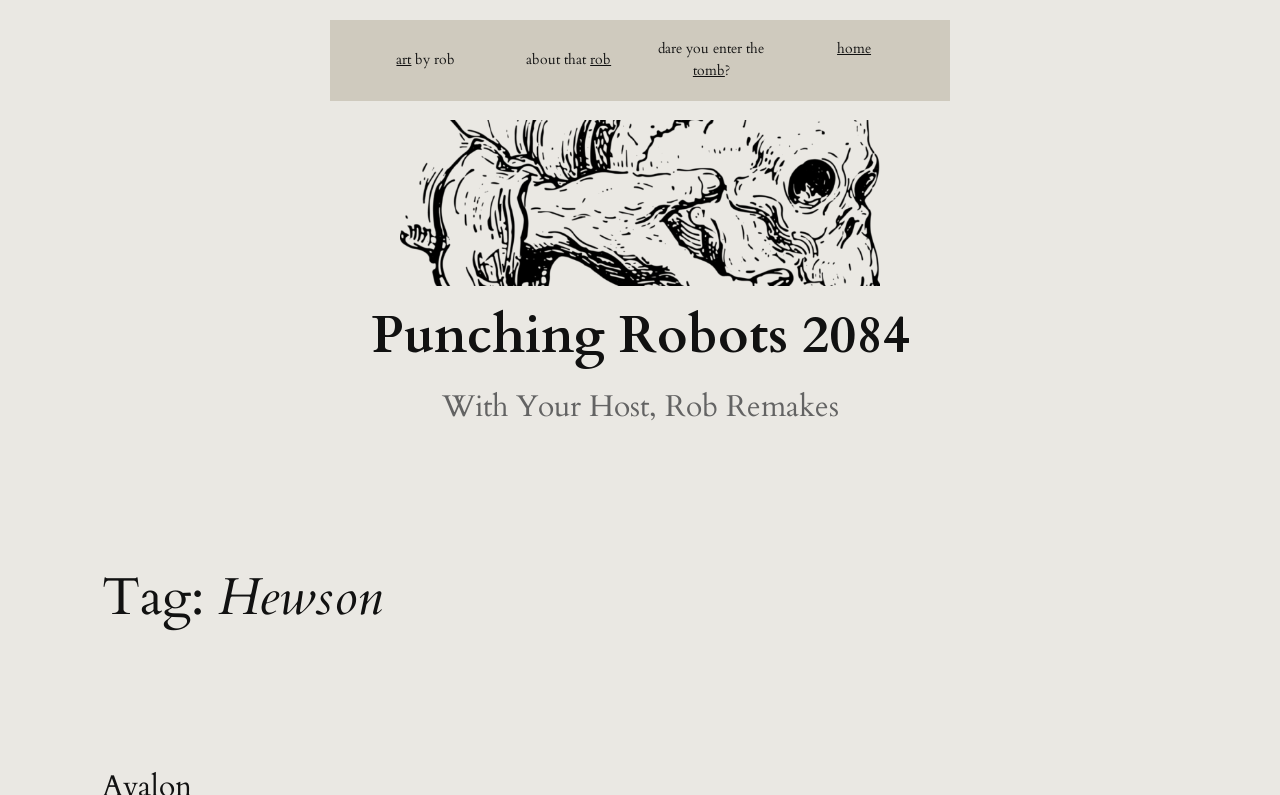From the image, can you give a detailed response to the question below:
What is the name of the game or event?

The question can be answered by looking at the multiple instances of the text 'Punching Robots 2084' on the webpage, including a link, an image, and a heading.